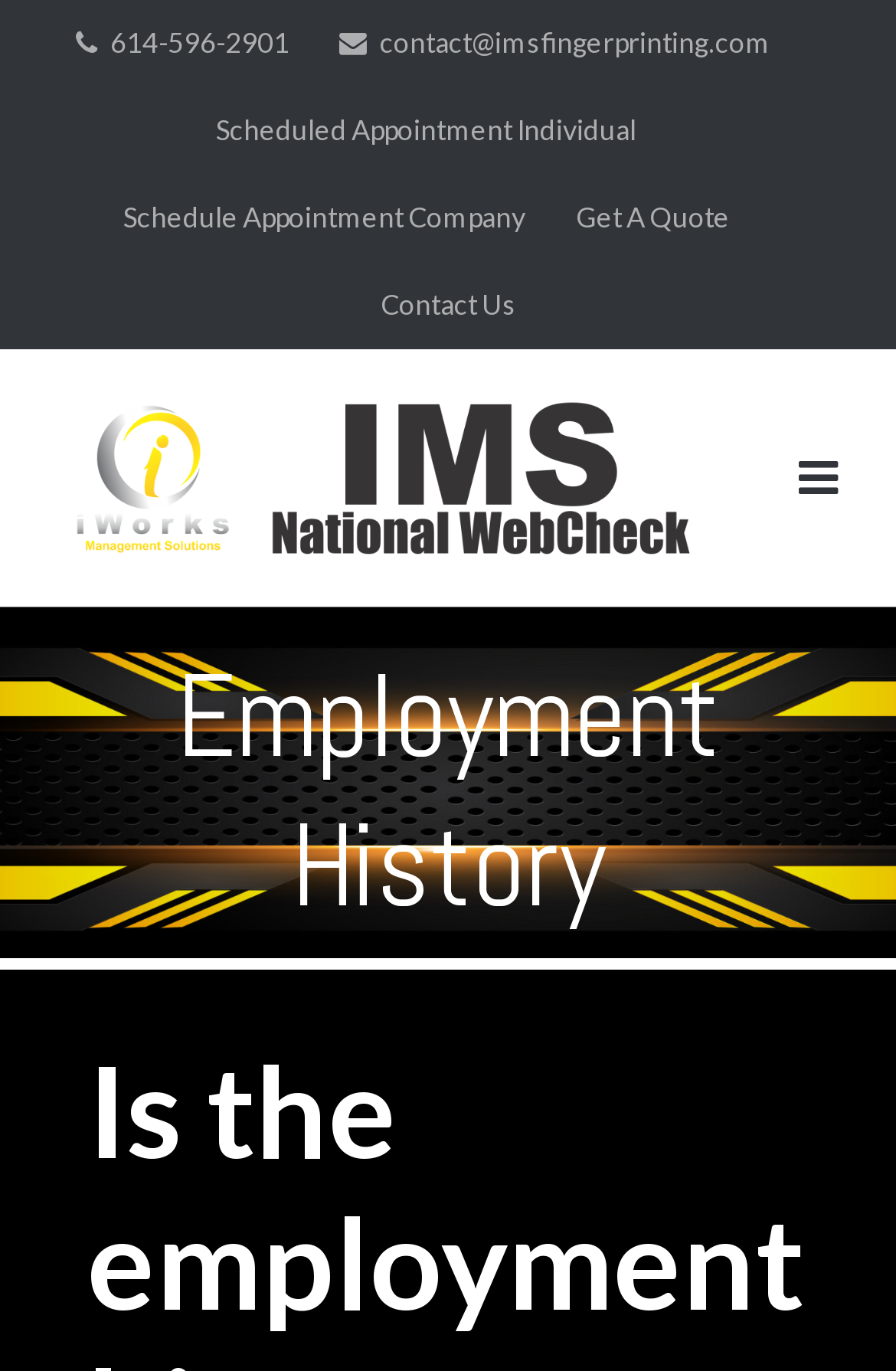Please determine the bounding box coordinates for the UI element described as: "Get A Quote".

[0.642, 0.127, 0.814, 0.191]